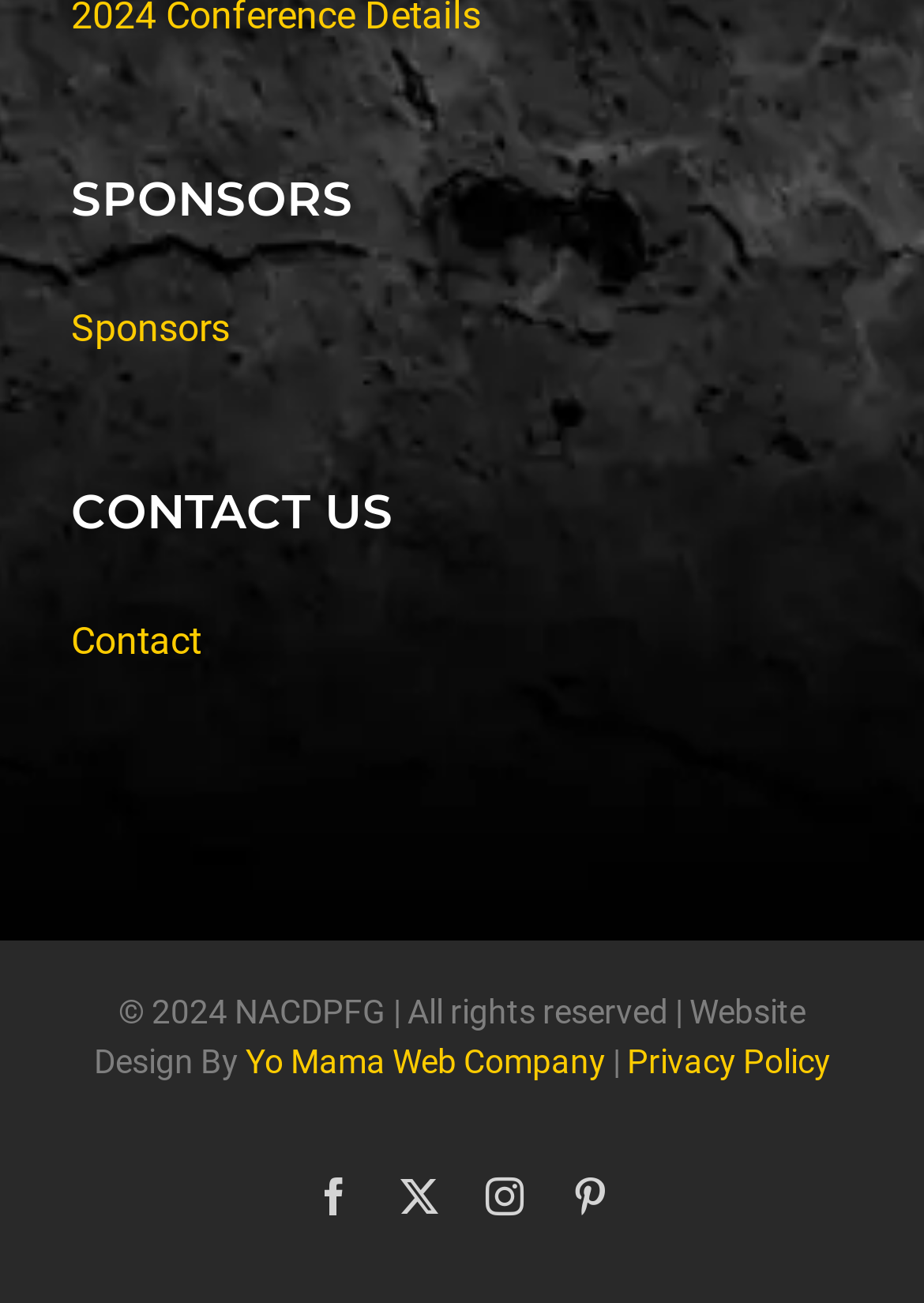Please specify the bounding box coordinates of the area that should be clicked to accomplish the following instruction: "Contact us". The coordinates should consist of four float numbers between 0 and 1, i.e., [left, top, right, bottom].

[0.077, 0.474, 0.218, 0.509]